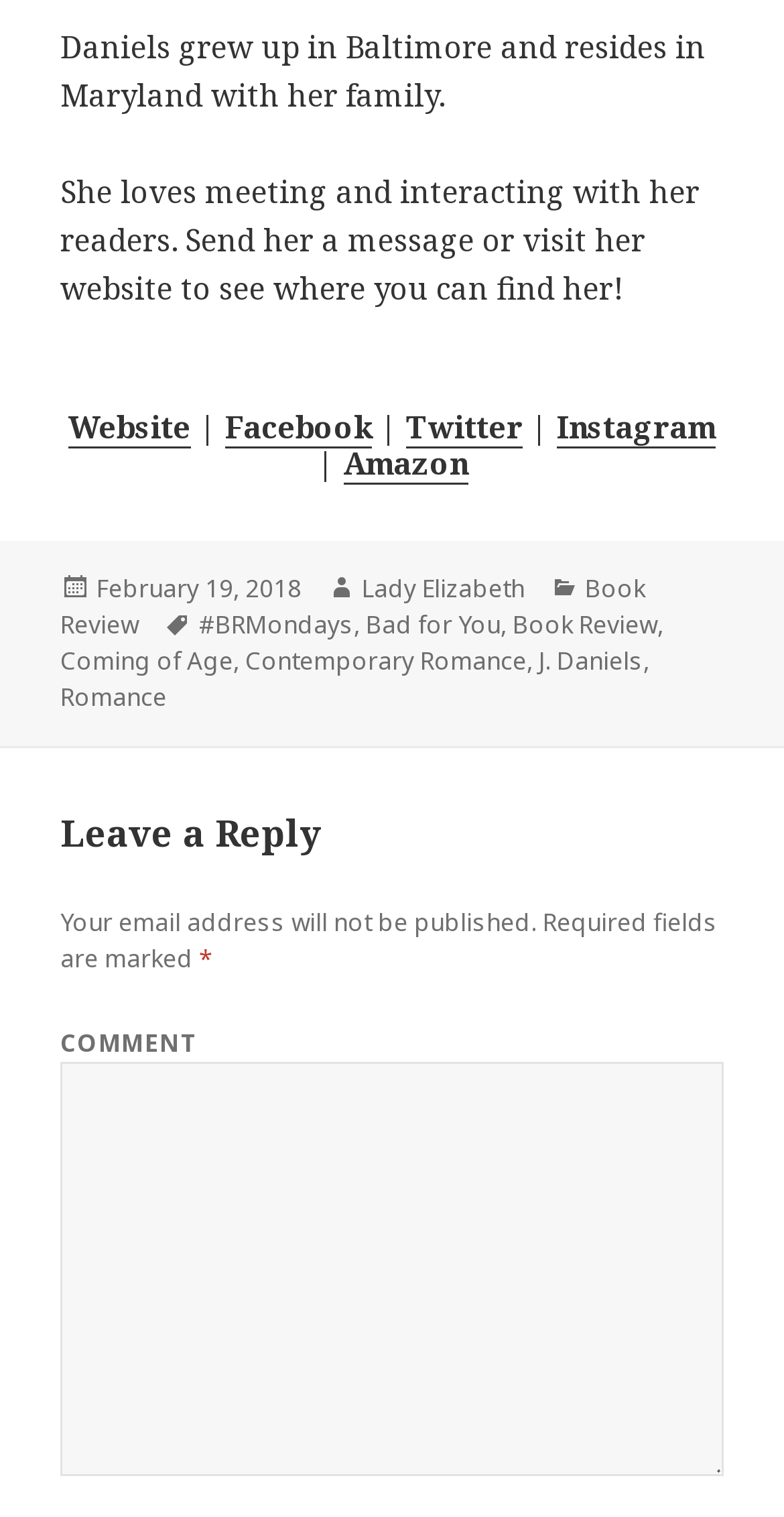When was the book review posted?
Using the image, answer in one word or phrase.

February 19, 2018